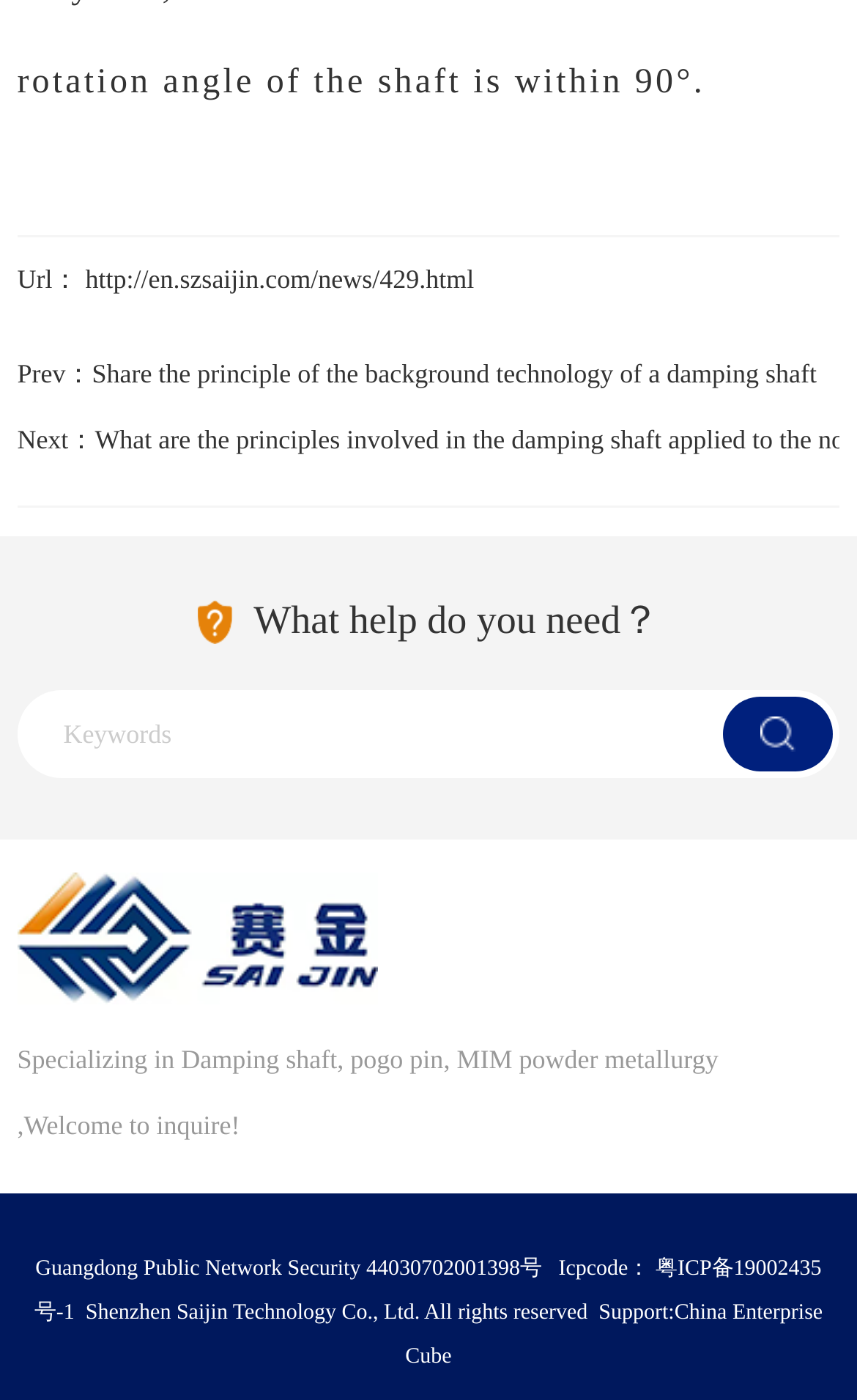Can you specify the bounding box coordinates for the region that should be clicked to fulfill this instruction: "Click on the MIM powder metallurgy link".

[0.525, 0.746, 0.838, 0.768]